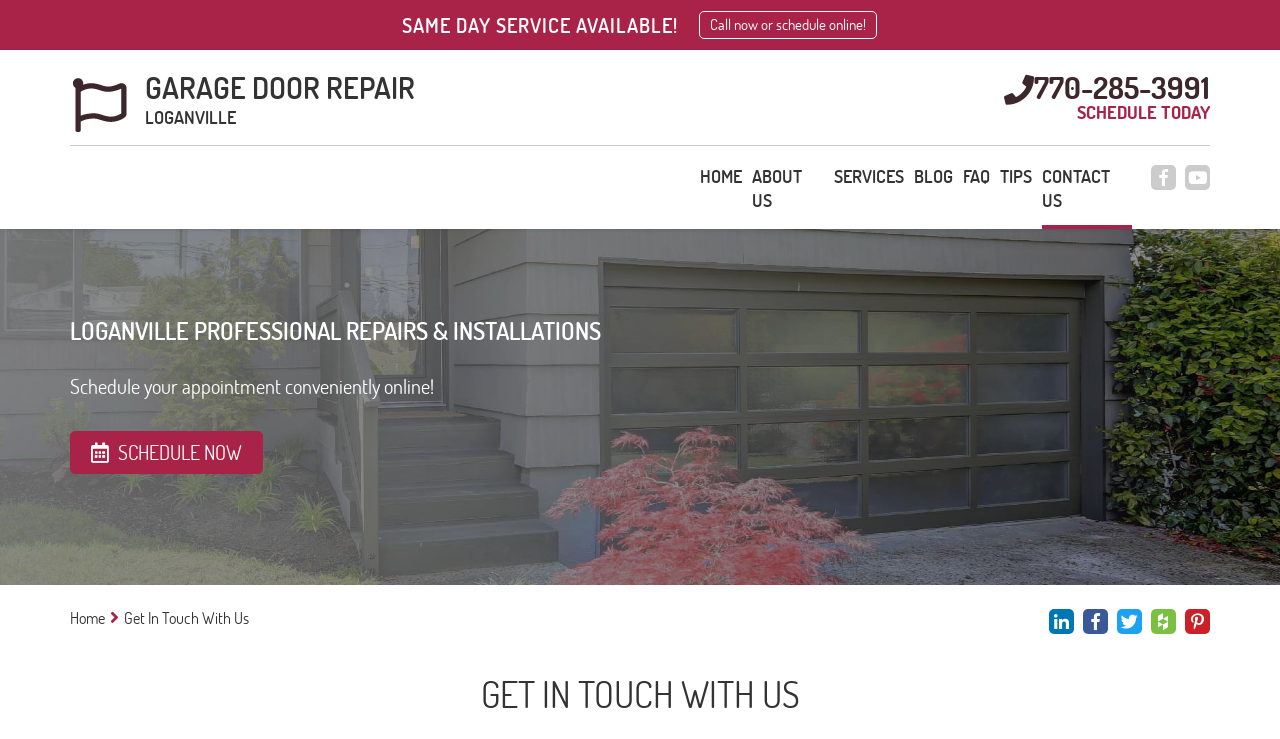Please locate the bounding box coordinates for the element that should be clicked to achieve the following instruction: "Contact us through Facebook". Ensure the coordinates are given as four float numbers between 0 and 1, i.e., [left, top, right, bottom].

[0.899, 0.223, 0.919, 0.257]